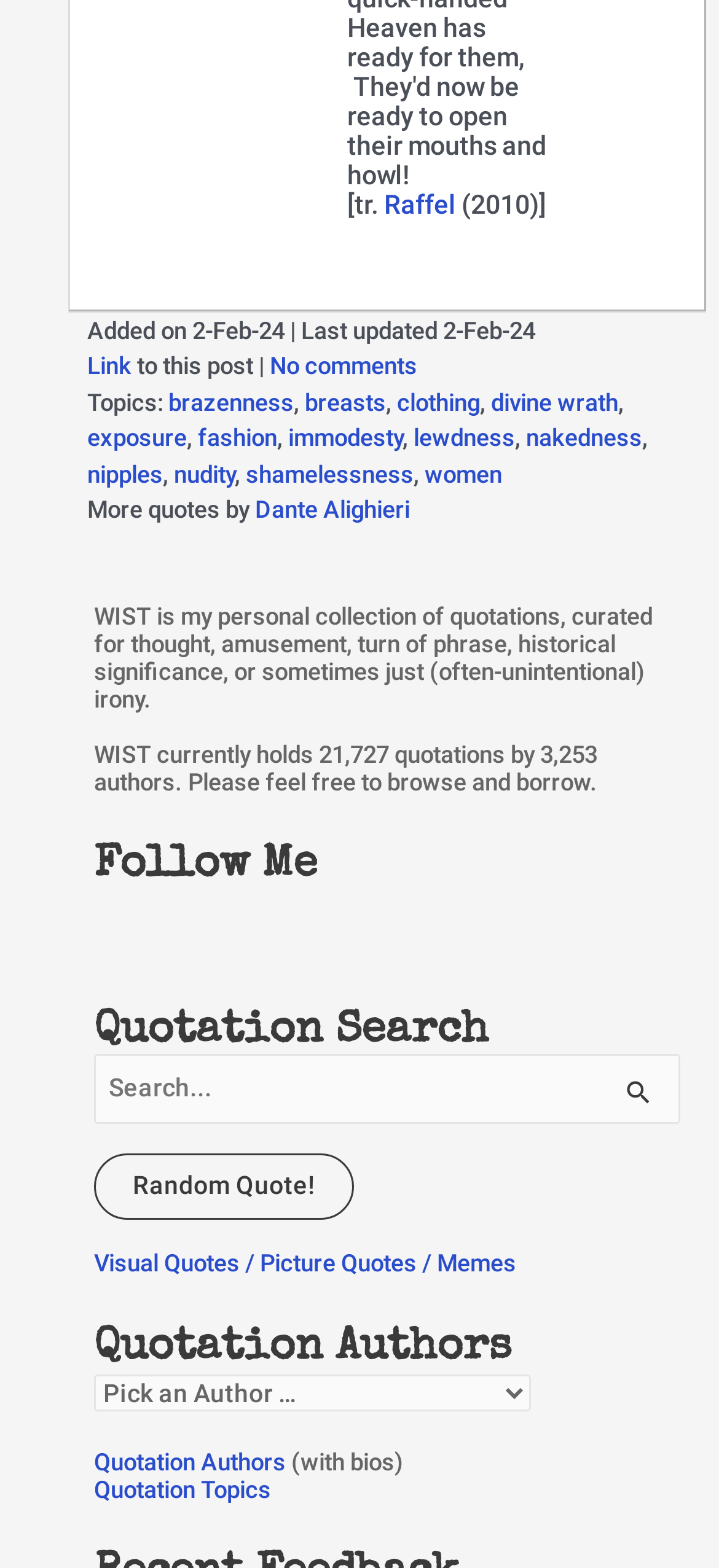How can users follow the author?
Provide a one-word or short-phrase answer based on the image.

Mastodon, Diaspora*, RSS Feed, Email